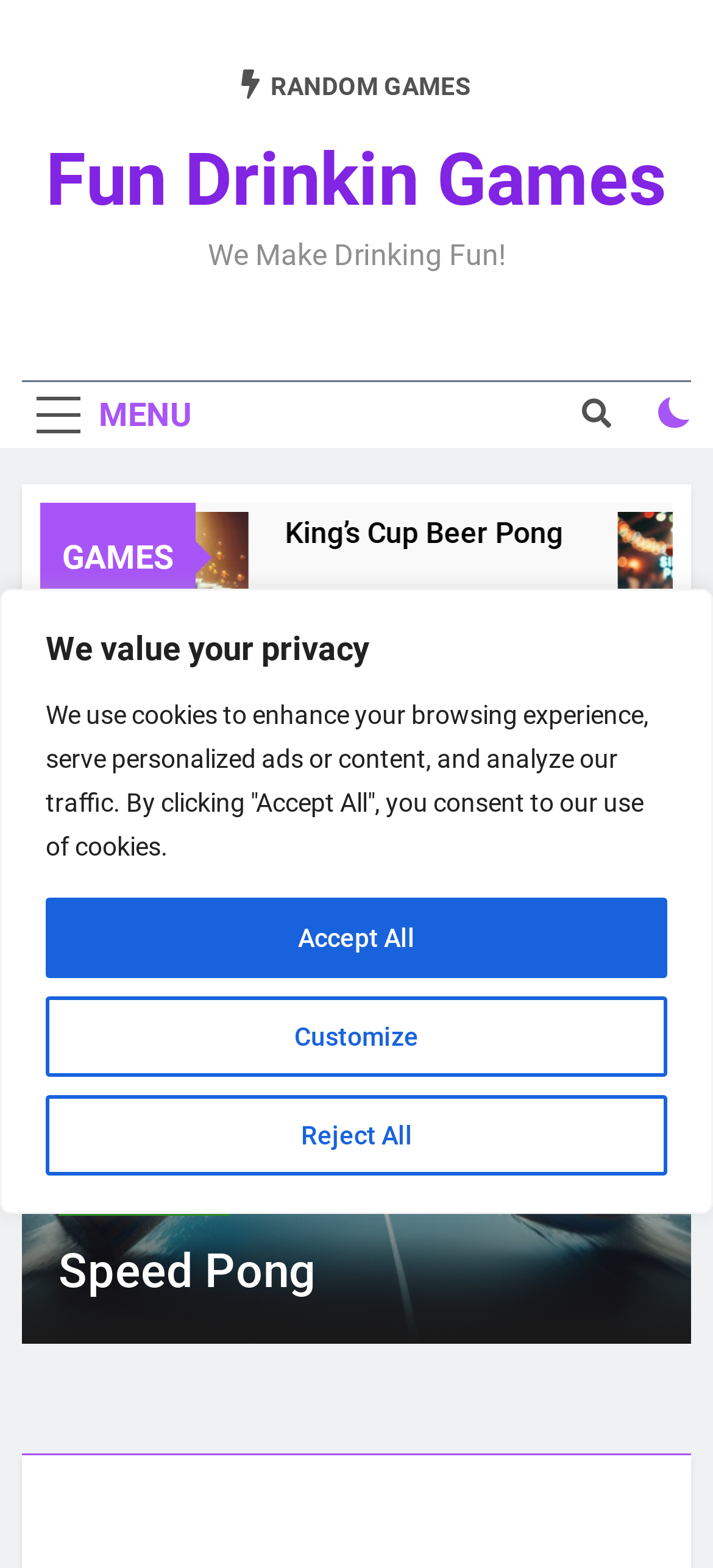Locate the bounding box coordinates of the item that should be clicked to fulfill the instruction: "Explore PARTY GAMES".

[0.077, 0.778, 0.315, 0.805]